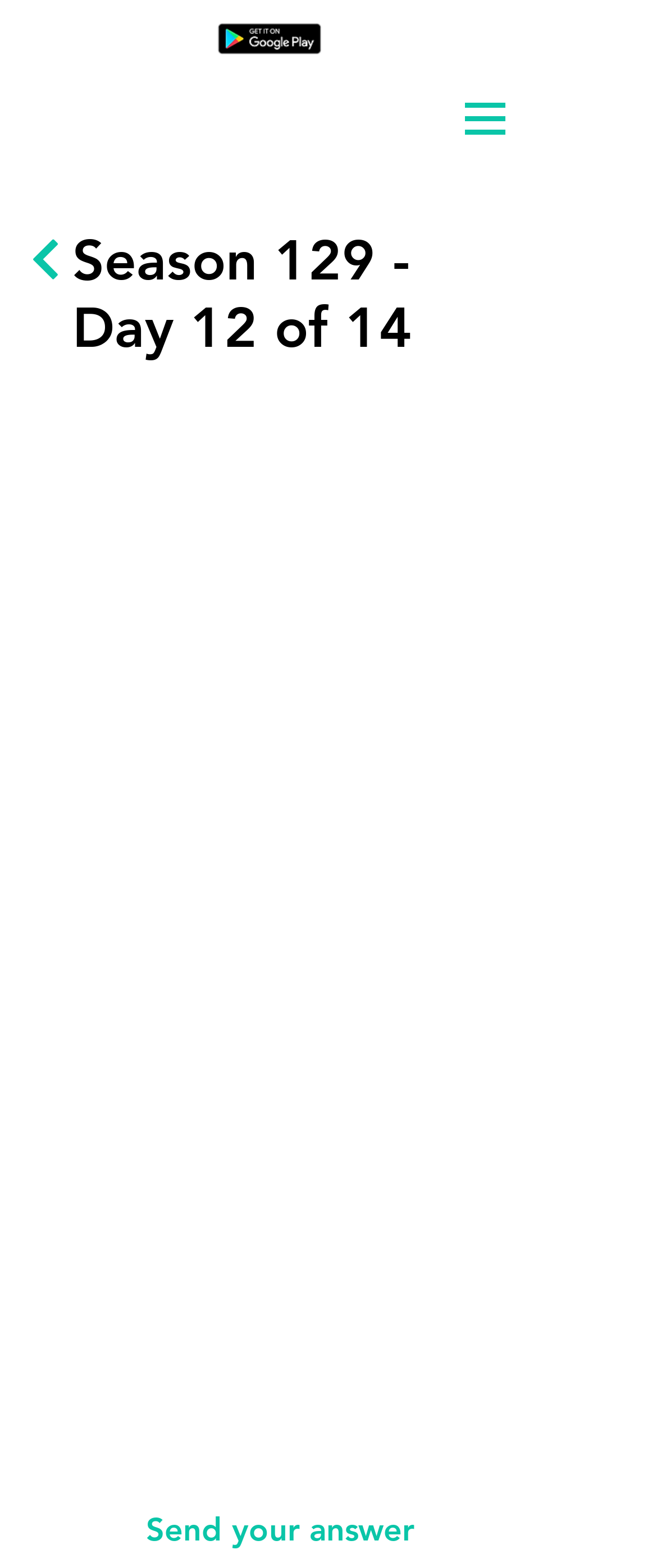What is the current day in the season?
Answer the question with a single word or phrase, referring to the image.

12